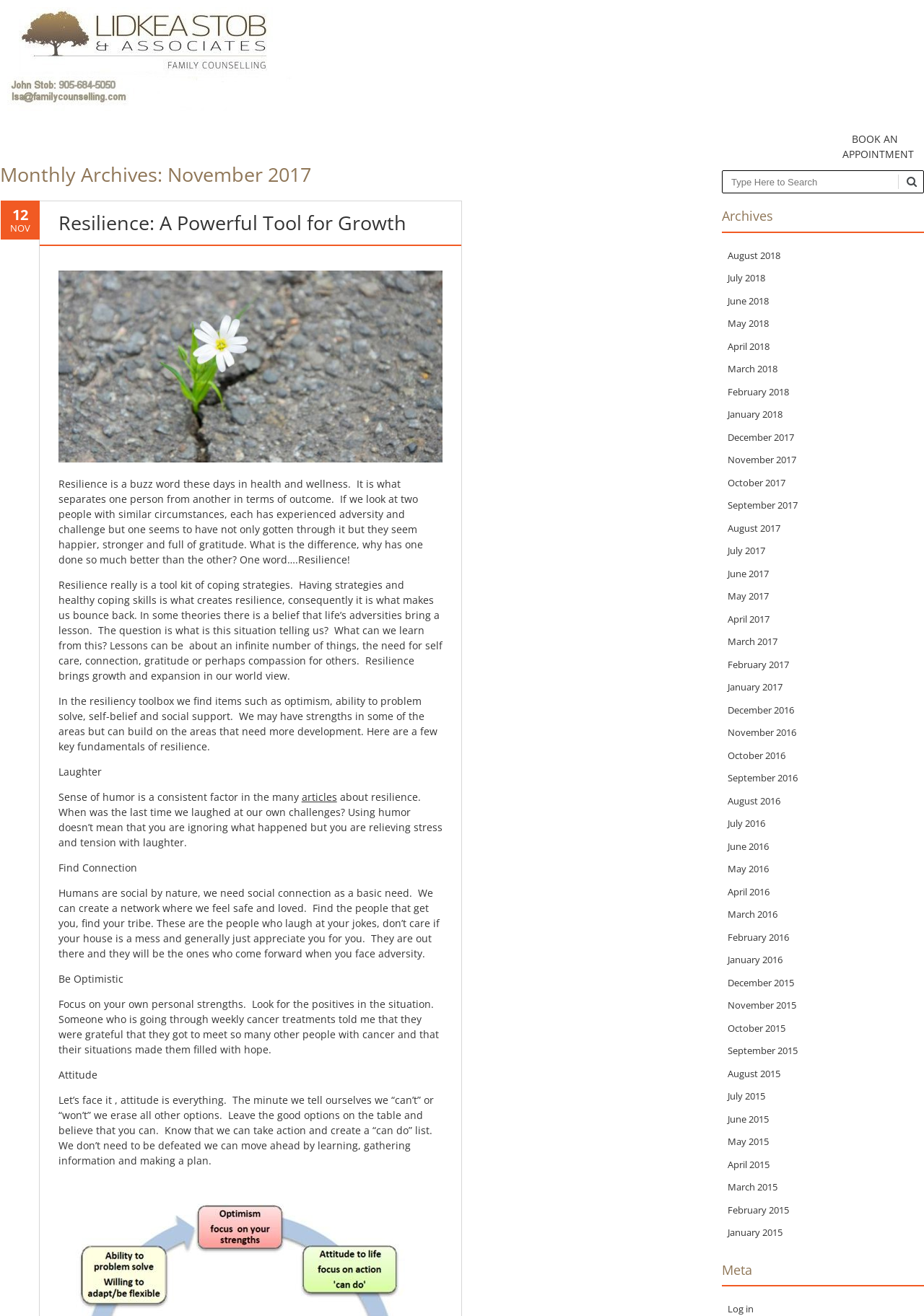Could you highlight the region that needs to be clicked to execute the instruction: "Log in"?

[0.788, 0.99, 0.816, 1.0]